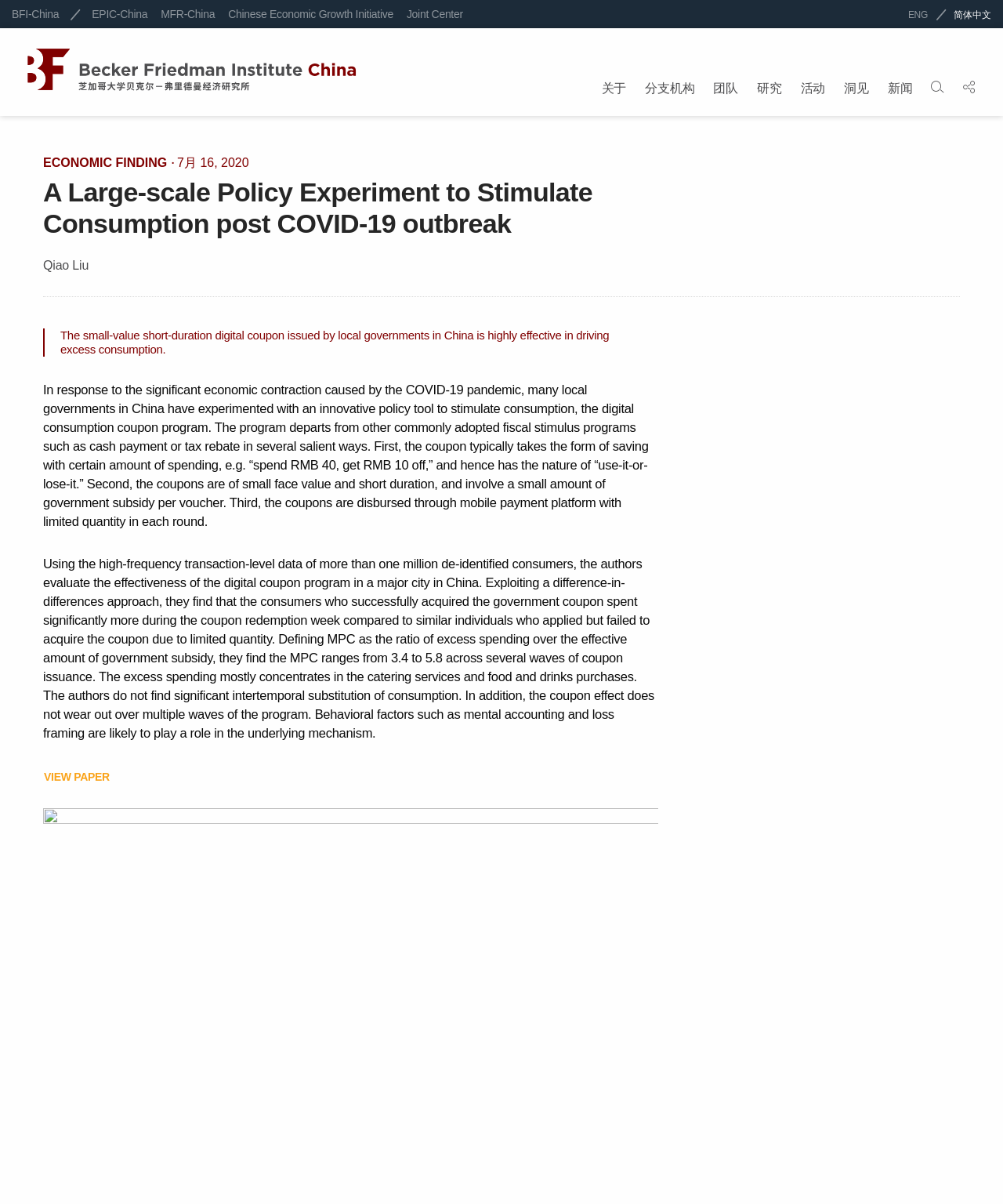What is the language of the webpage?
Using the visual information, respond with a single word or phrase.

English and Chinese